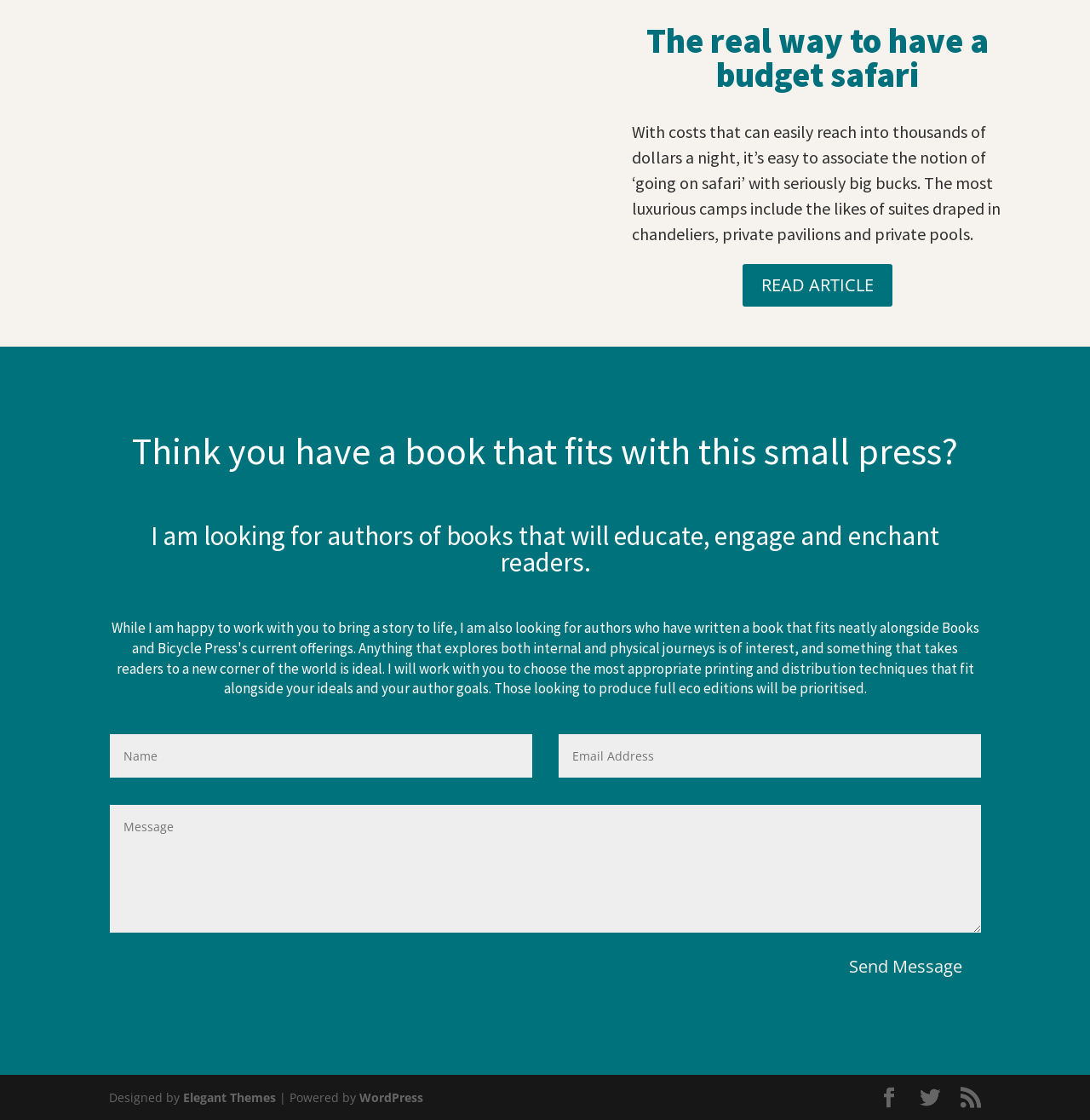Identify the bounding box coordinates for the region to click in order to carry out this instruction: "Visit the Elegant Themes website". Provide the coordinates using four float numbers between 0 and 1, formatted as [left, top, right, bottom].

[0.168, 0.972, 0.253, 0.987]